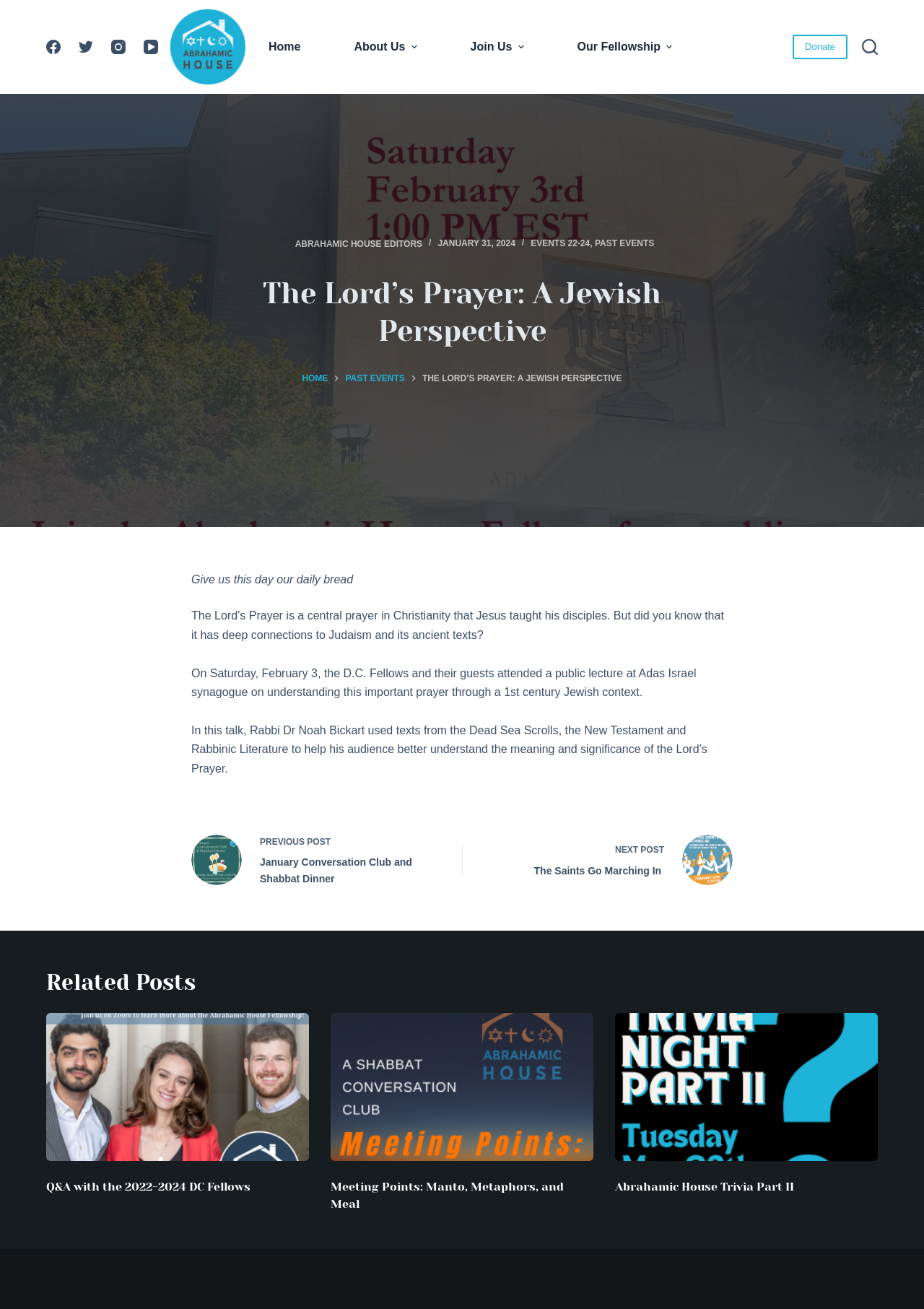What is the function of the 'Search' button?
Based on the image, give a one-word or short phrase answer.

To search the website